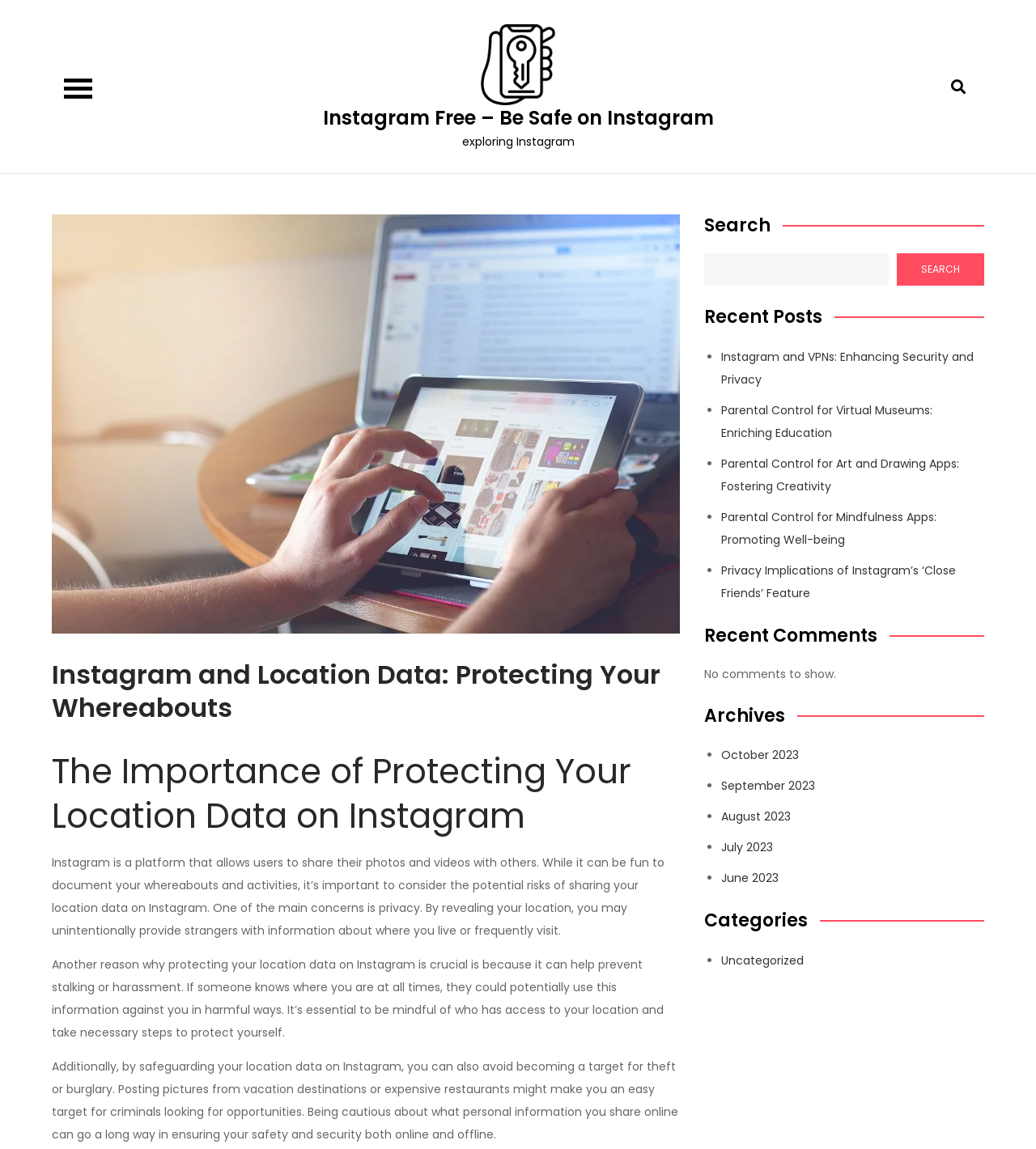Identify the bounding box coordinates of the clickable region to carry out the given instruction: "Click the Instagram Free button".

[0.05, 0.053, 0.101, 0.098]